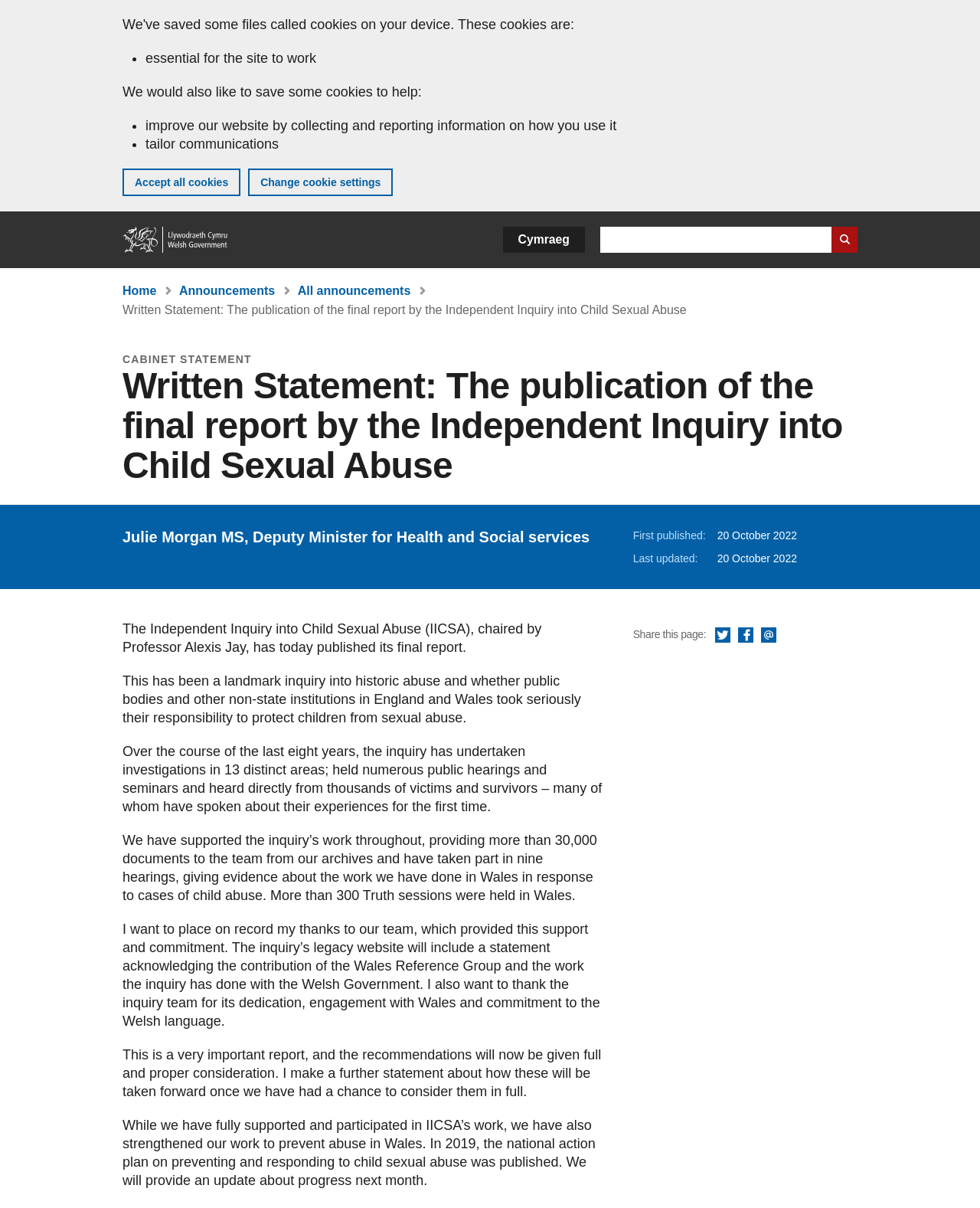What is the name of the Deputy Minister for Health and Social services?
Please provide a comprehensive answer based on the contents of the image.

I found the answer by looking at the static text element with the bounding box coordinates [0.125, 0.438, 0.602, 0.451], which contains the name and title of the Deputy Minister.